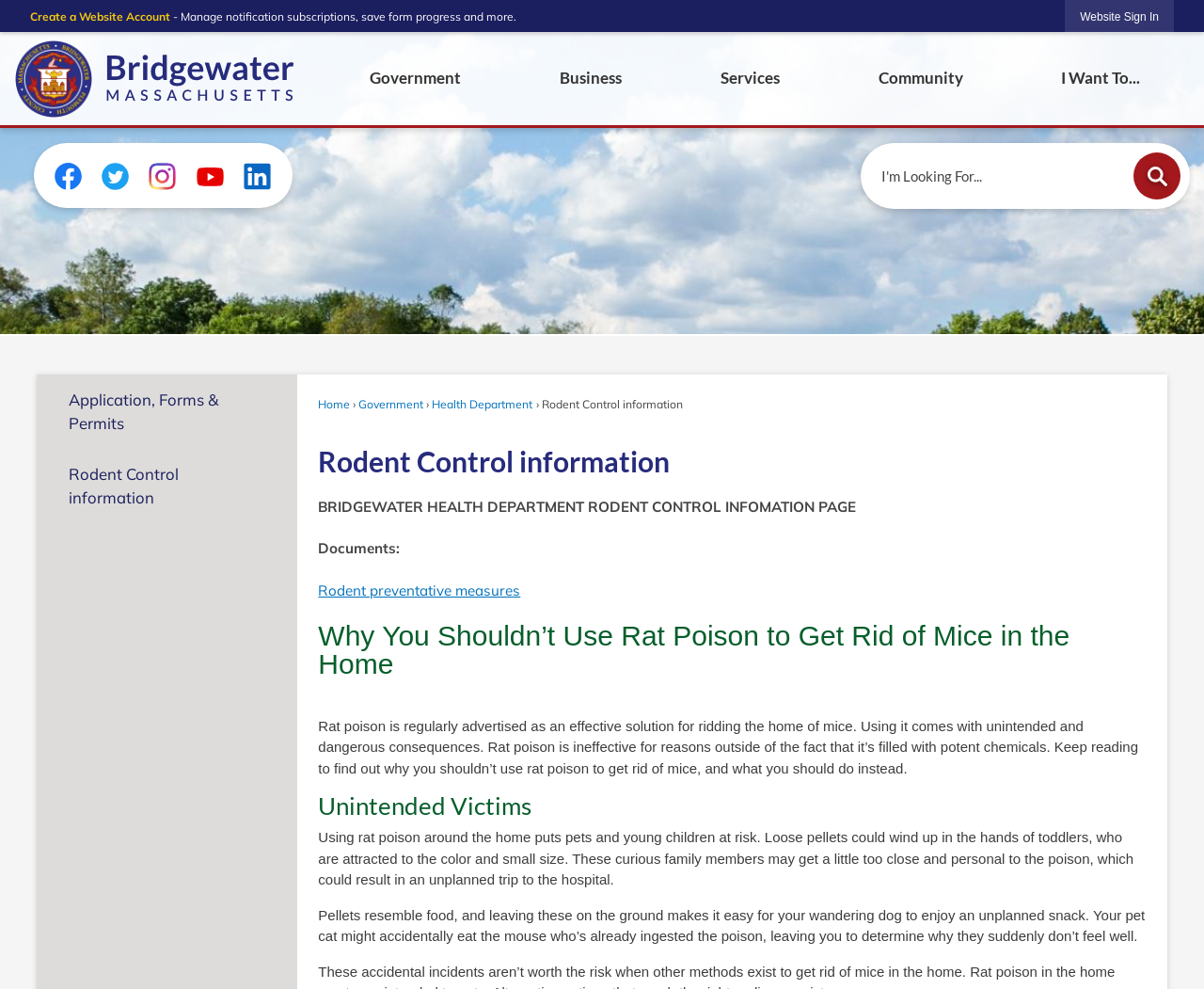Using the elements shown in the image, answer the question comprehensively: What is the purpose of the webpage?

Based on the webpage content, it appears that the purpose of the webpage is to provide information about rodent control, specifically in Bridgewater, MA. The webpage has various sections and links related to rodent control, such as preventative measures, documents, and articles about the dangers of using rat poison.